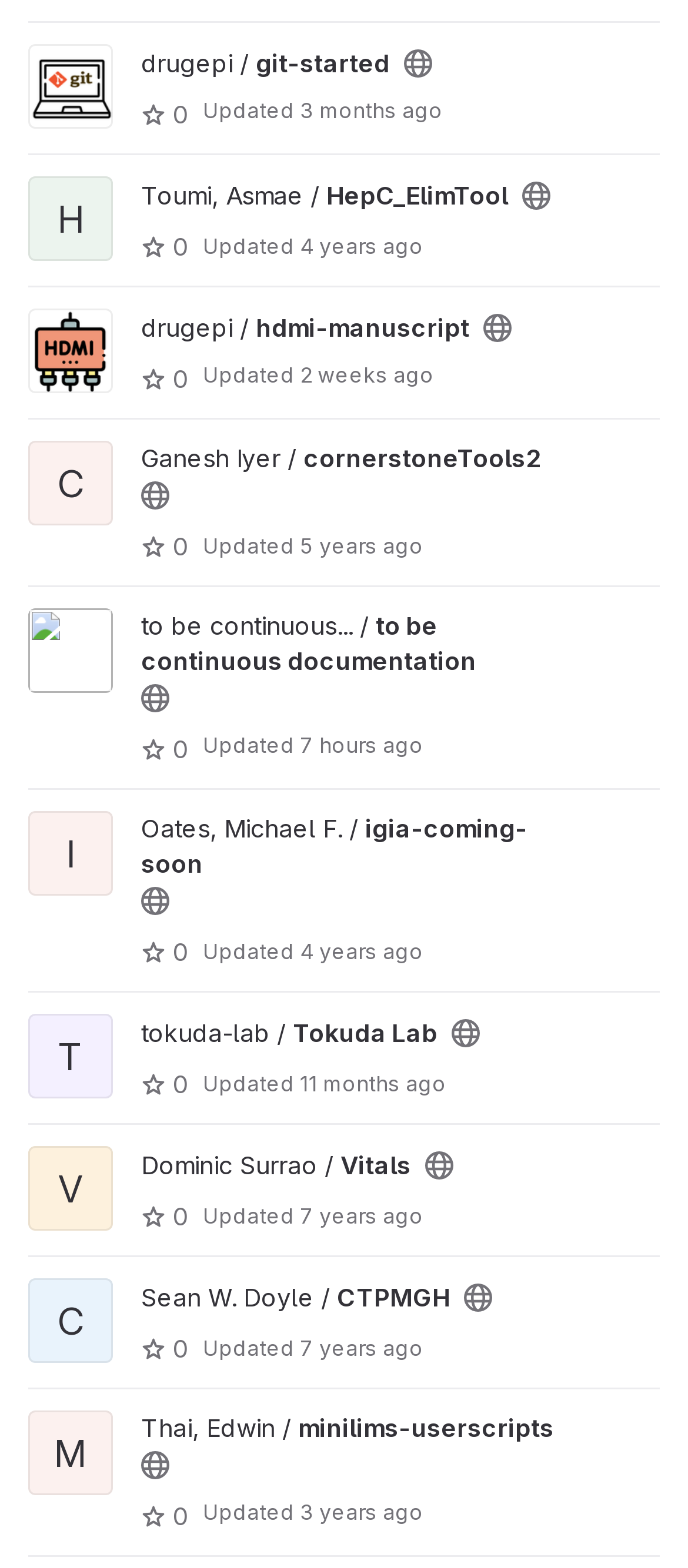Pinpoint the bounding box coordinates for the area that should be clicked to perform the following instruction: "Access project Toumi, Asmae / HepC_ElimTool".

[0.205, 0.115, 0.738, 0.134]